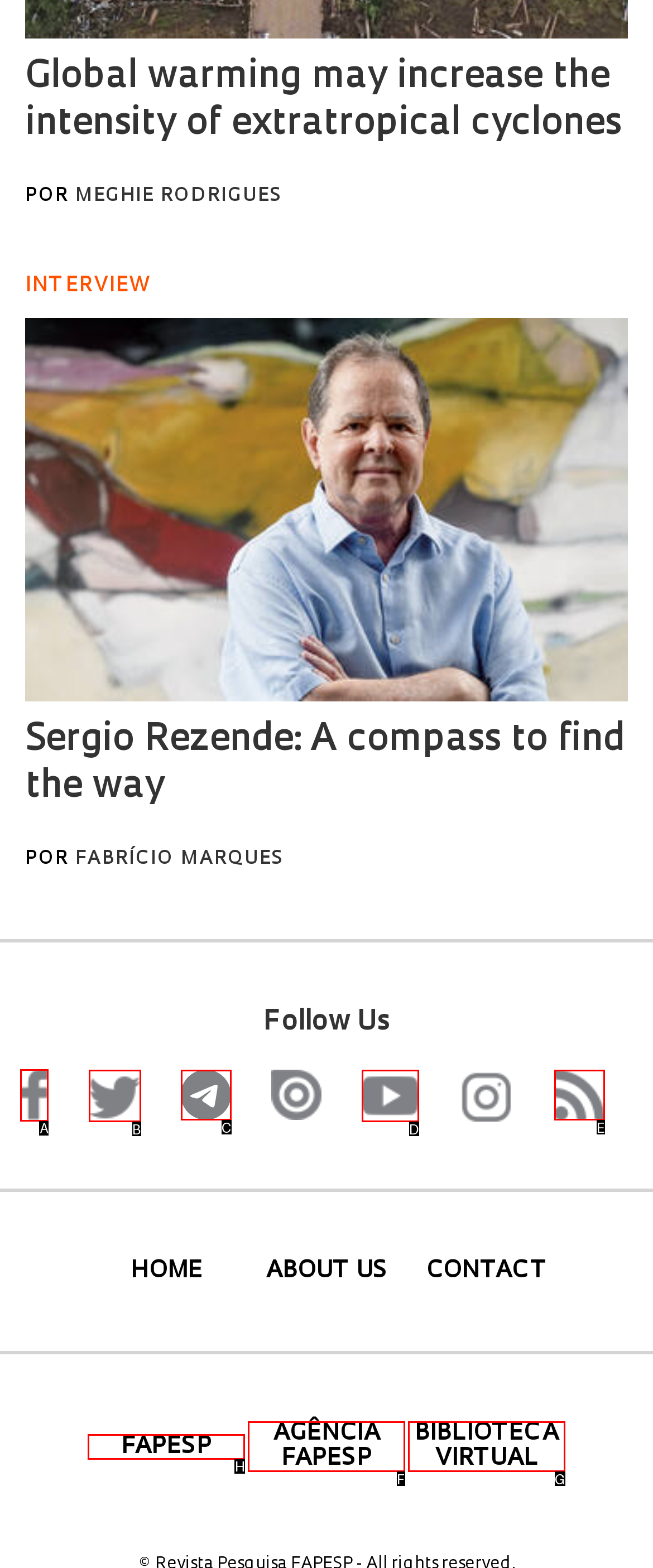Which HTML element should be clicked to perform the following task: Follow us on Facebook
Reply with the letter of the appropriate option.

A